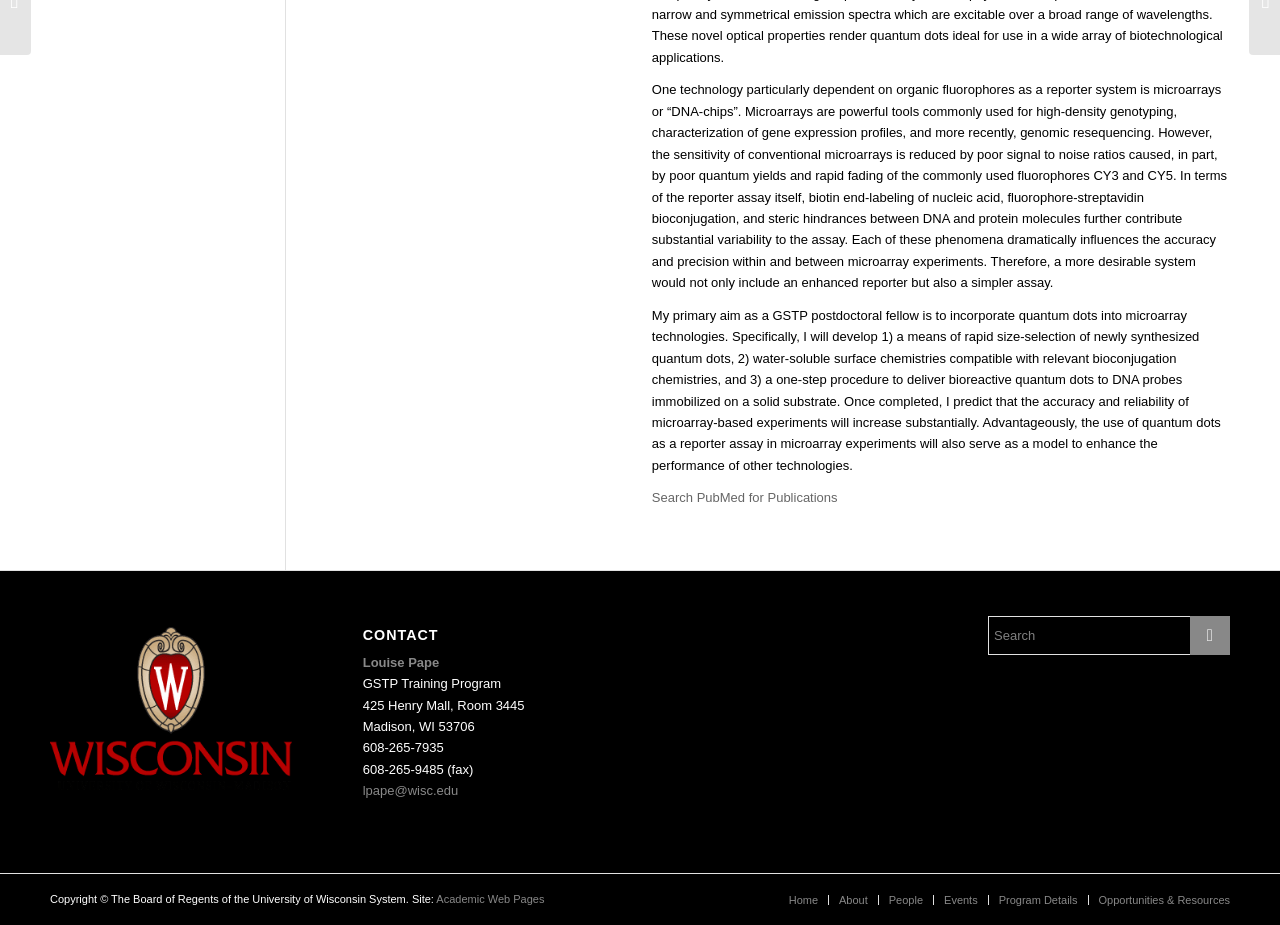Using the given element description, provide the bounding box coordinates (top-left x, top-left y, bottom-right x, bottom-right y) for the corresponding UI element in the screenshot: title="Click to start search" value=""

[0.93, 0.666, 0.961, 0.708]